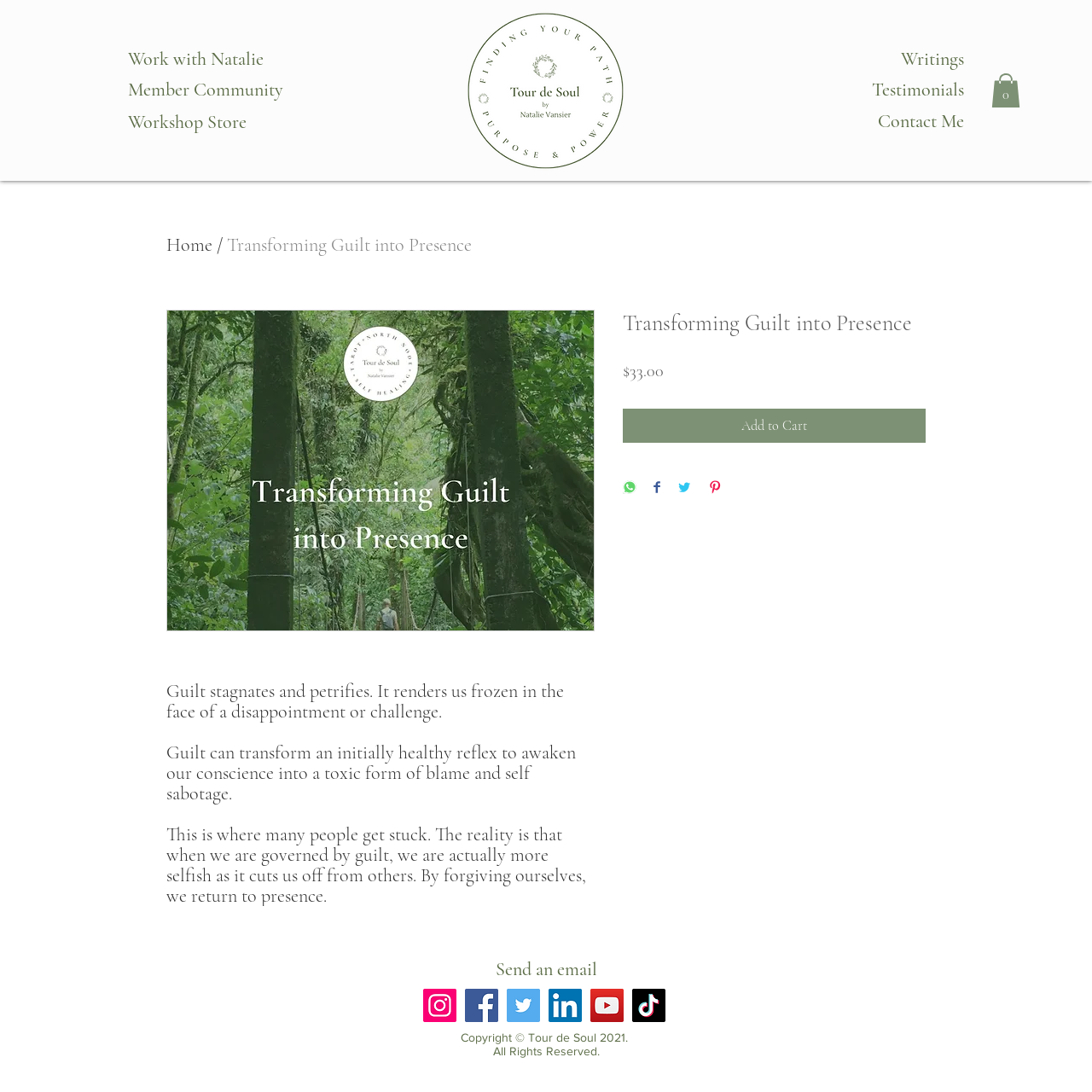What is the name of the logo?
Provide a detailed answer to the question, using the image to inform your response.

I found the answer by looking at the image elements on the webpage. There is an image with the name 'LOGO2024_transparent' which suggests that it is the name of the logo.